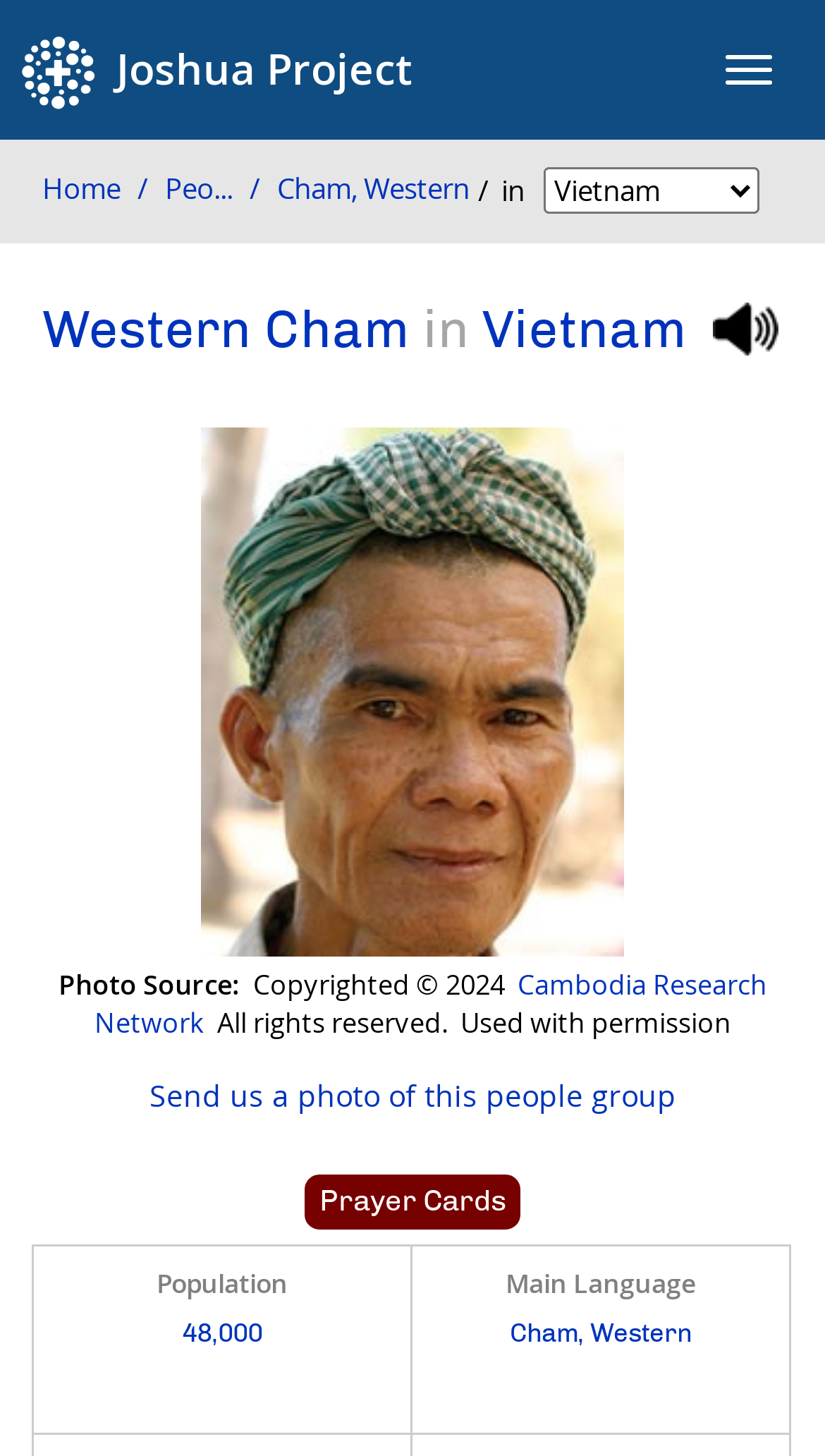Use a single word or phrase to answer the question:
Who is the copyright holder of the photo?

Cambodia Research Network